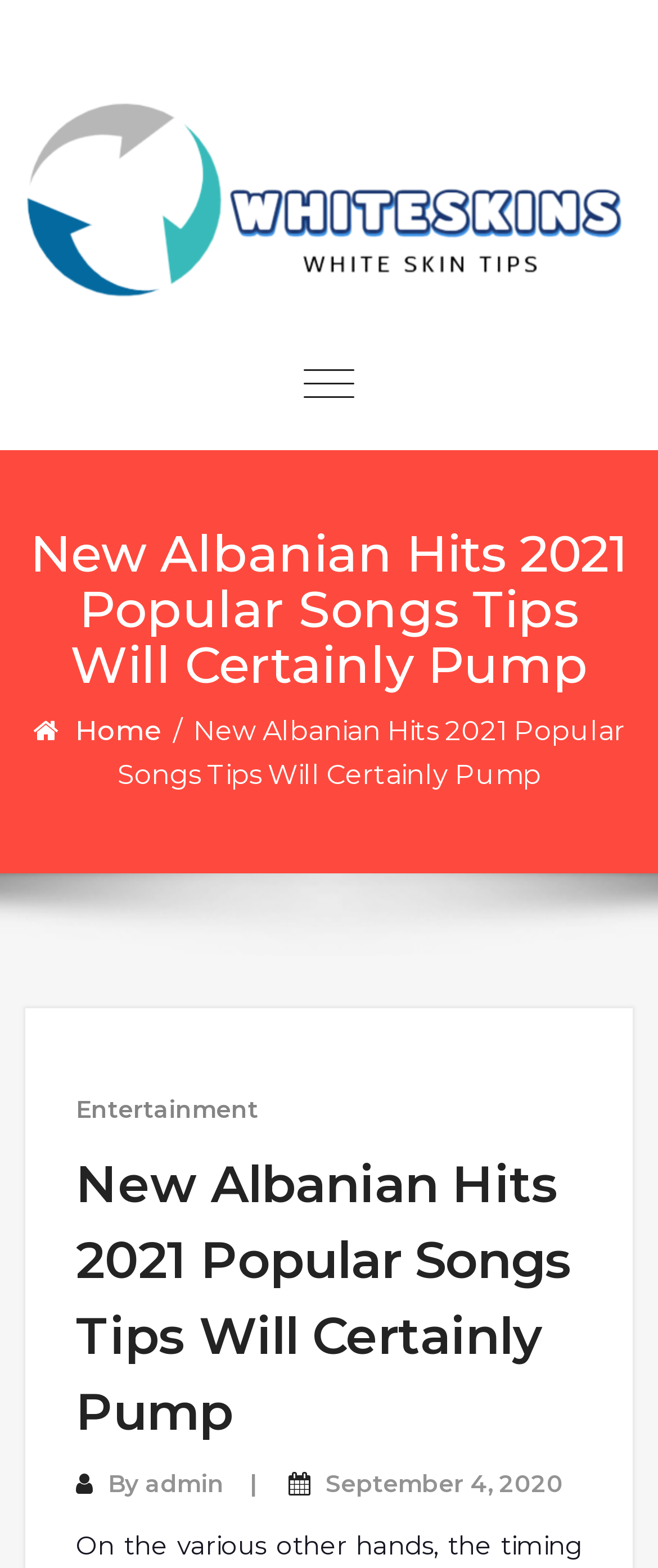Provide a one-word or short-phrase response to the question:
What is the category of the article?

Entertainment